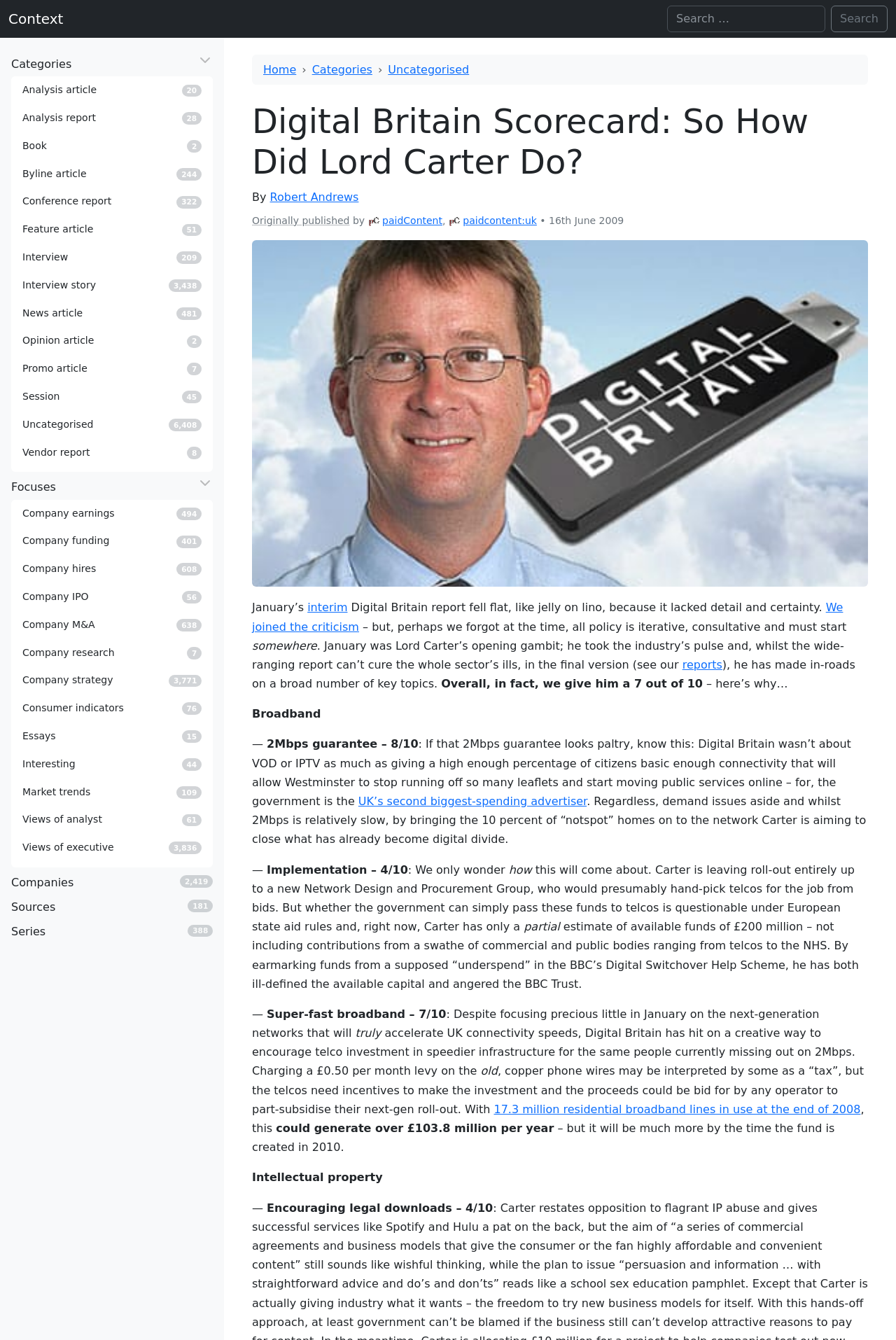What is the topic of the Digital Britain Scorecard?
Please respond to the question with a detailed and well-explained answer.

Based on the webpage content, the topic of the Digital Britain Scorecard is broadband, as it is mentioned in the section 'Broadband — 2Mbps guarantee – 8/10'.